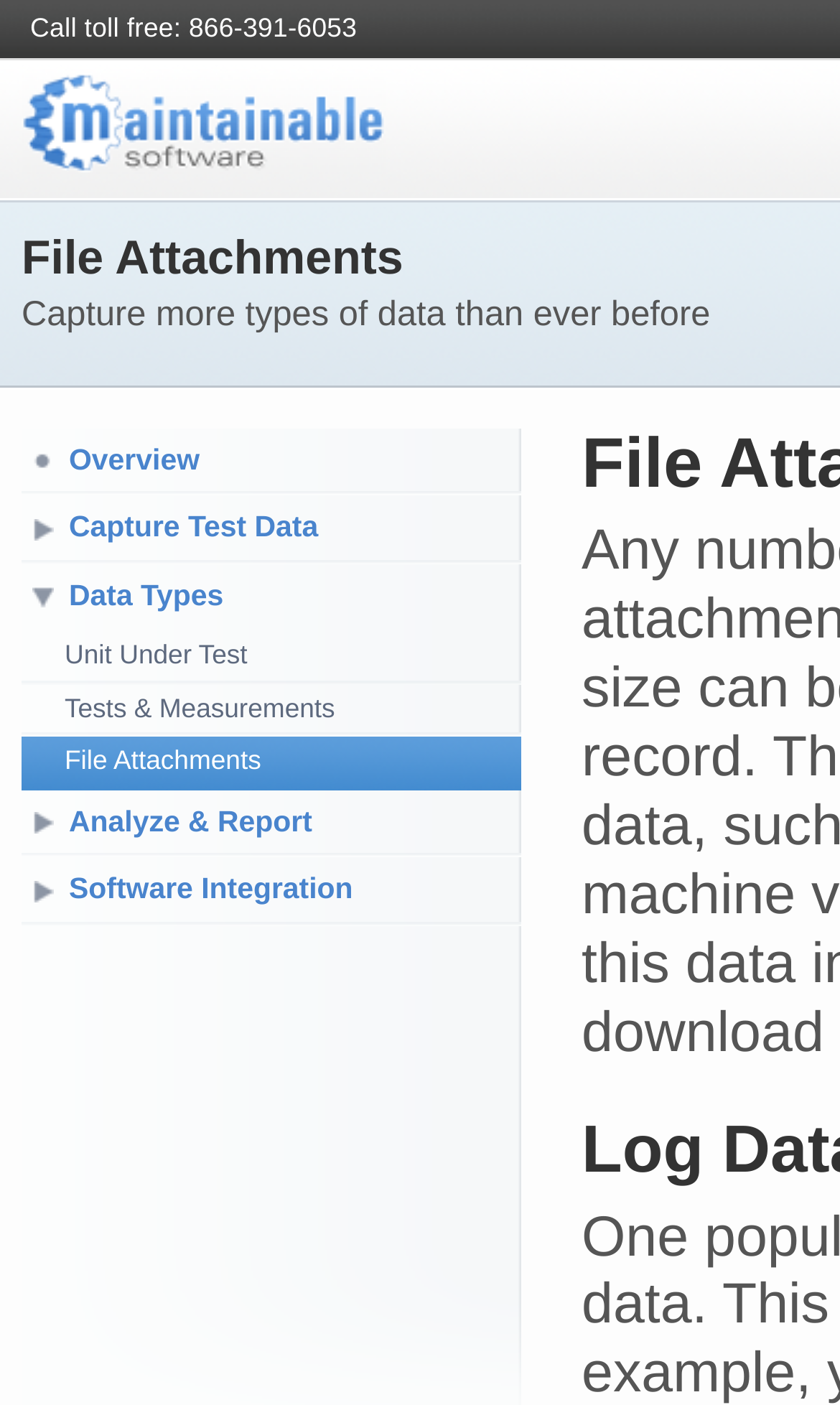Identify the bounding box coordinates of the clickable region necessary to fulfill the following instruction: "Explore 'Software Integration'". The bounding box coordinates should be four float numbers between 0 and 1, i.e., [left, top, right, bottom].

[0.026, 0.61, 0.621, 0.659]